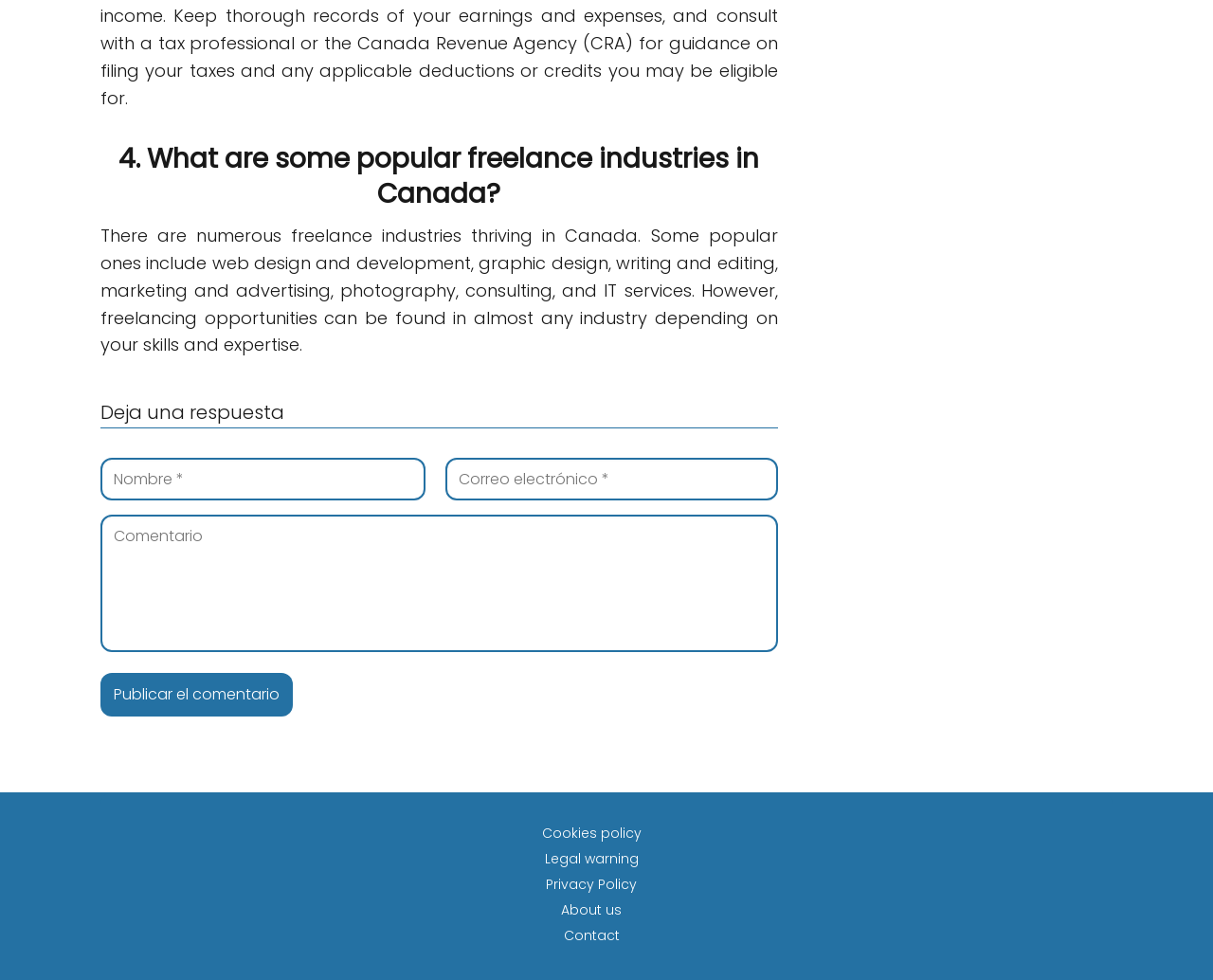Please specify the bounding box coordinates of the clickable region to carry out the following instruction: "Enter your name". The coordinates should be four float numbers between 0 and 1, in the format [left, top, right, bottom].

[0.083, 0.467, 0.351, 0.511]